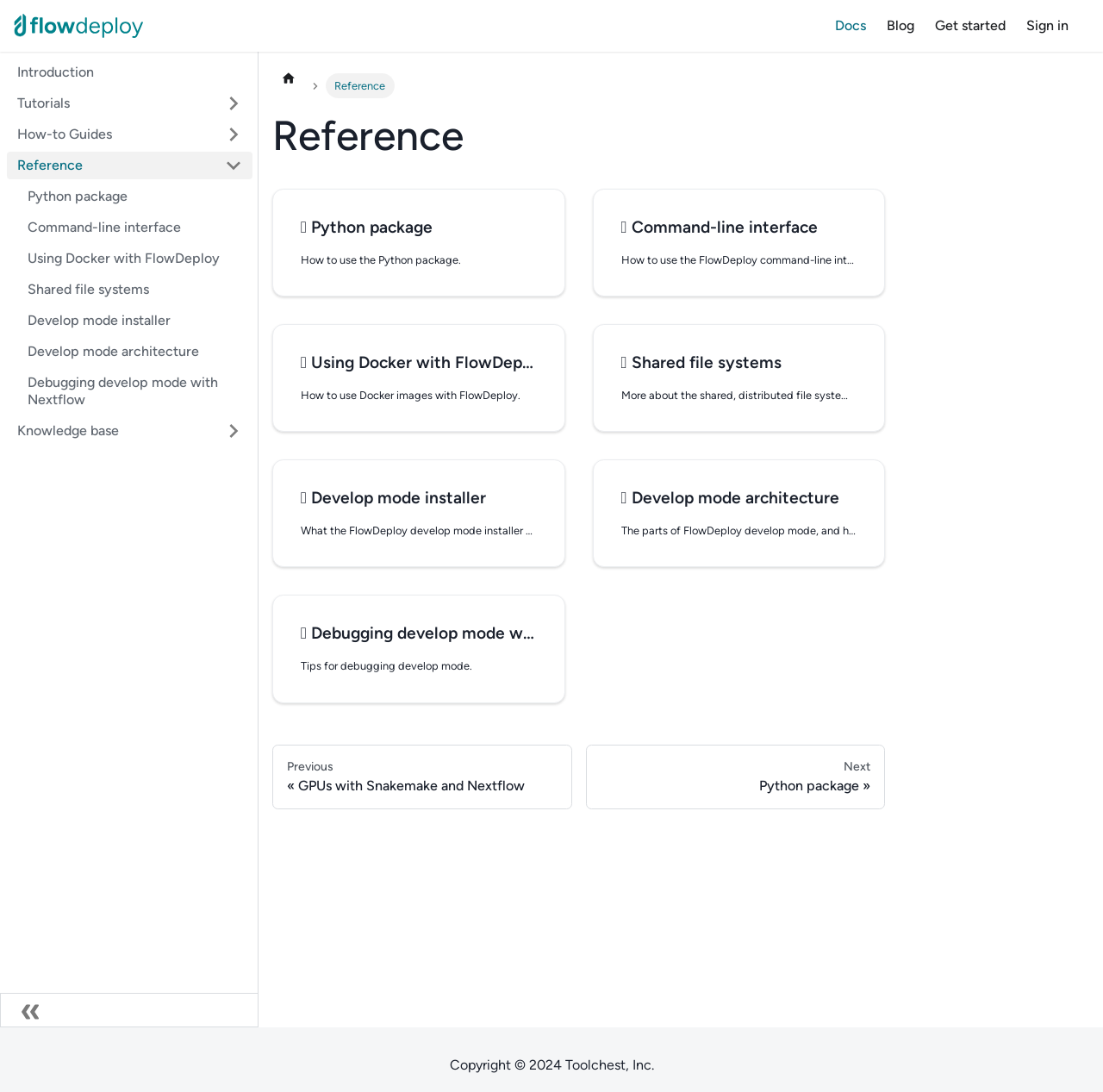Analyze the image and provide a detailed answer to the question: What is the purpose of the 'Collapse sidebar' button?

The purpose of the 'Collapse sidebar' button is to collapse the sidebar, which is a button element located at the bottom of the sidebar with a bounding box of [0.0, 0.909, 0.234, 0.941]. When clicked, it will hide the sidebar to provide more space for the main content.